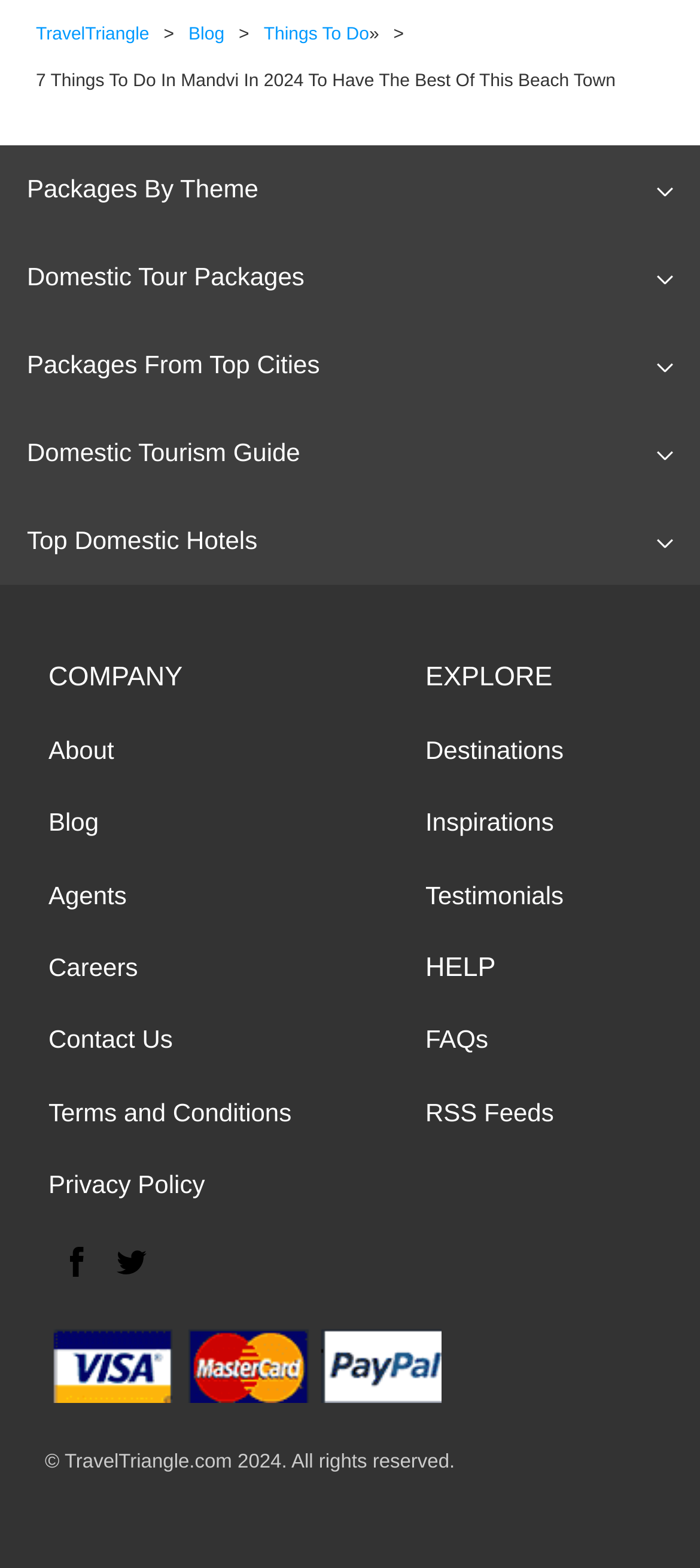Show the bounding box coordinates for the HTML element described as: "Careers".

[0.069, 0.607, 0.197, 0.626]